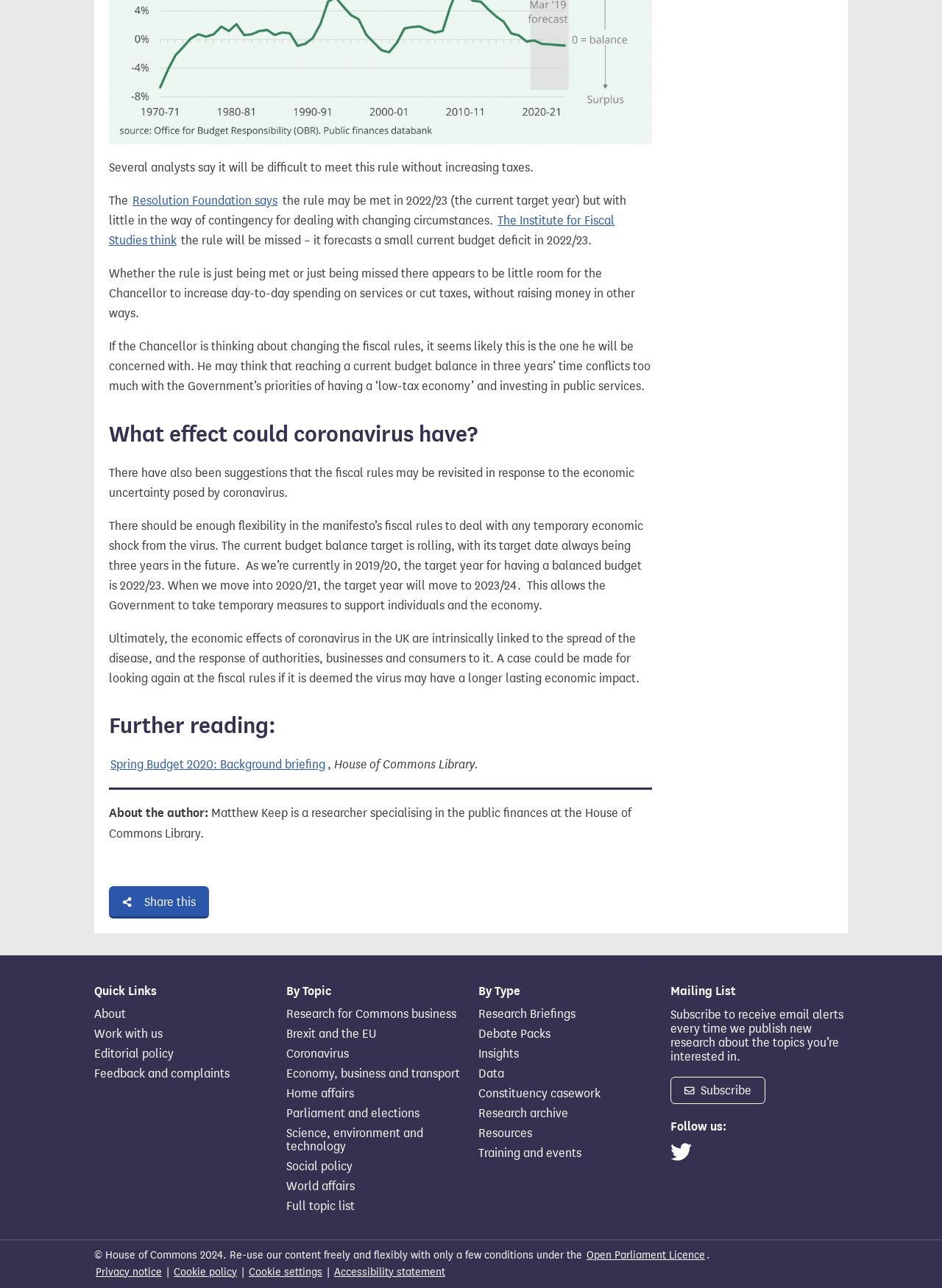Indicate the bounding box coordinates of the clickable region to achieve the following instruction: "Subscribe to receive email alerts."

[0.712, 0.836, 0.812, 0.857]